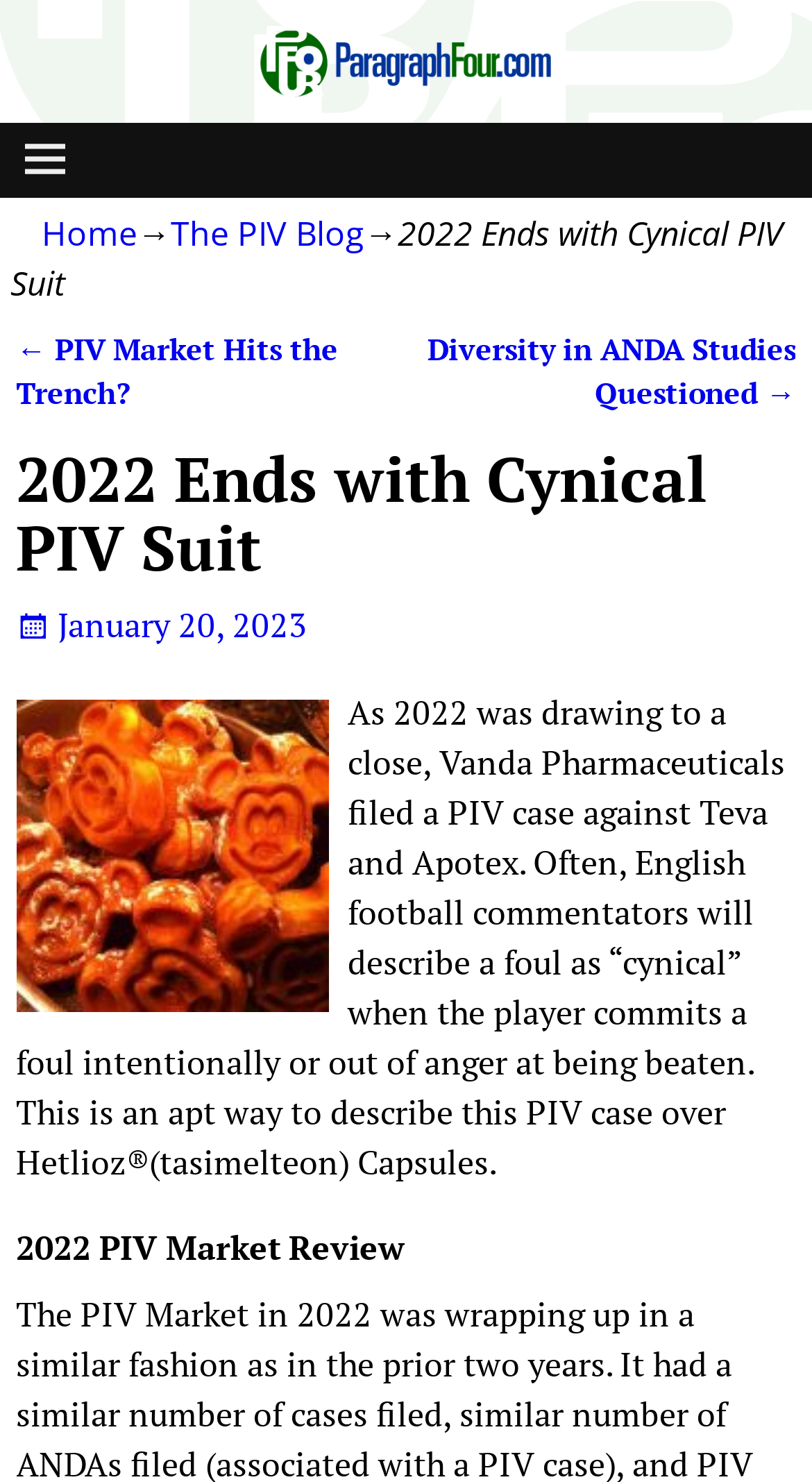What is the name of the product mentioned in the post?
Examine the webpage screenshot and provide an in-depth answer to the question.

I found the answer by reading the content of the post, where I saw a mention of a product called 'Hetlioz'.